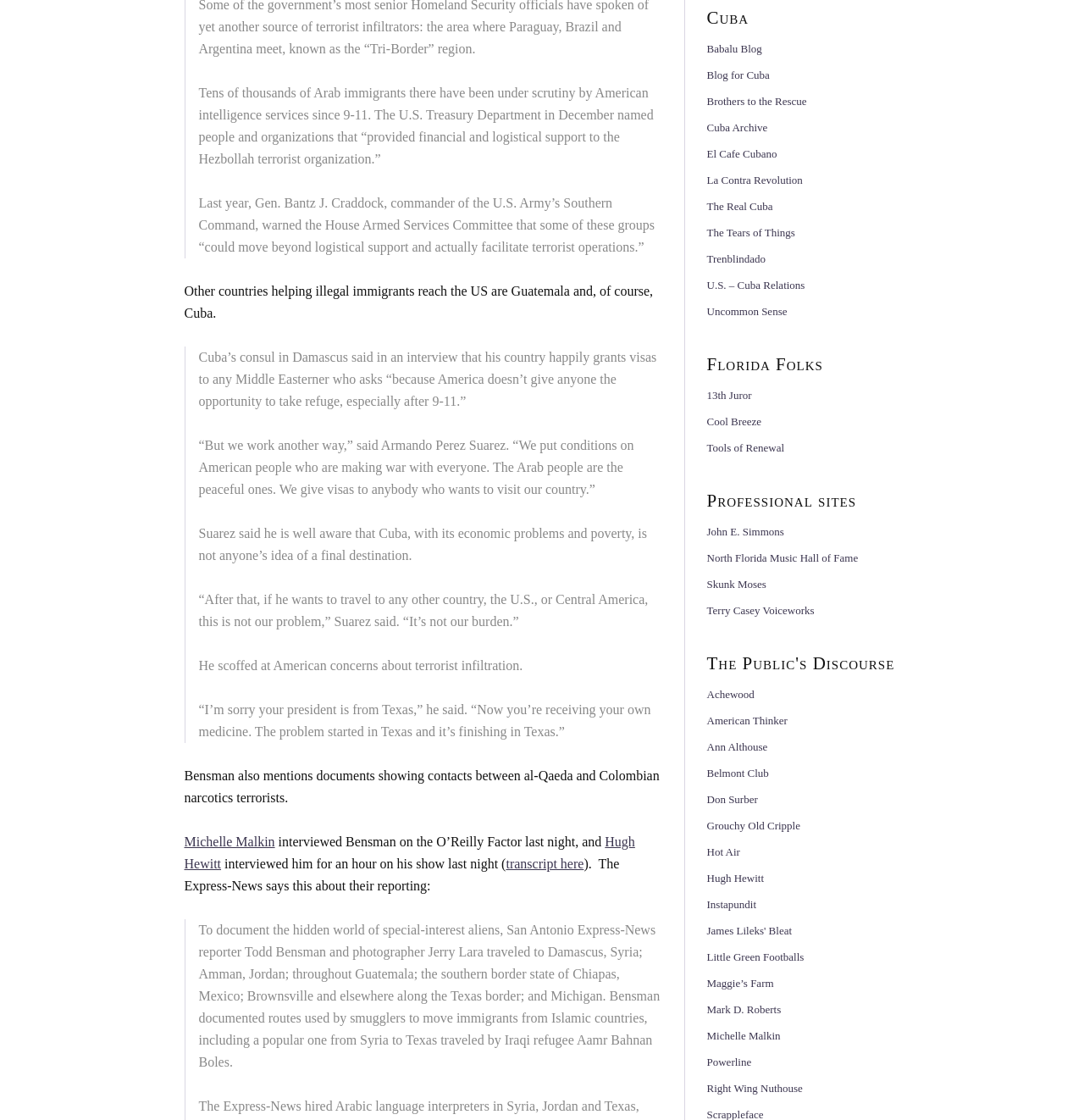Specify the bounding box coordinates for the region that must be clicked to perform the given instruction: "Click the link to transcript here".

[0.467, 0.765, 0.539, 0.778]